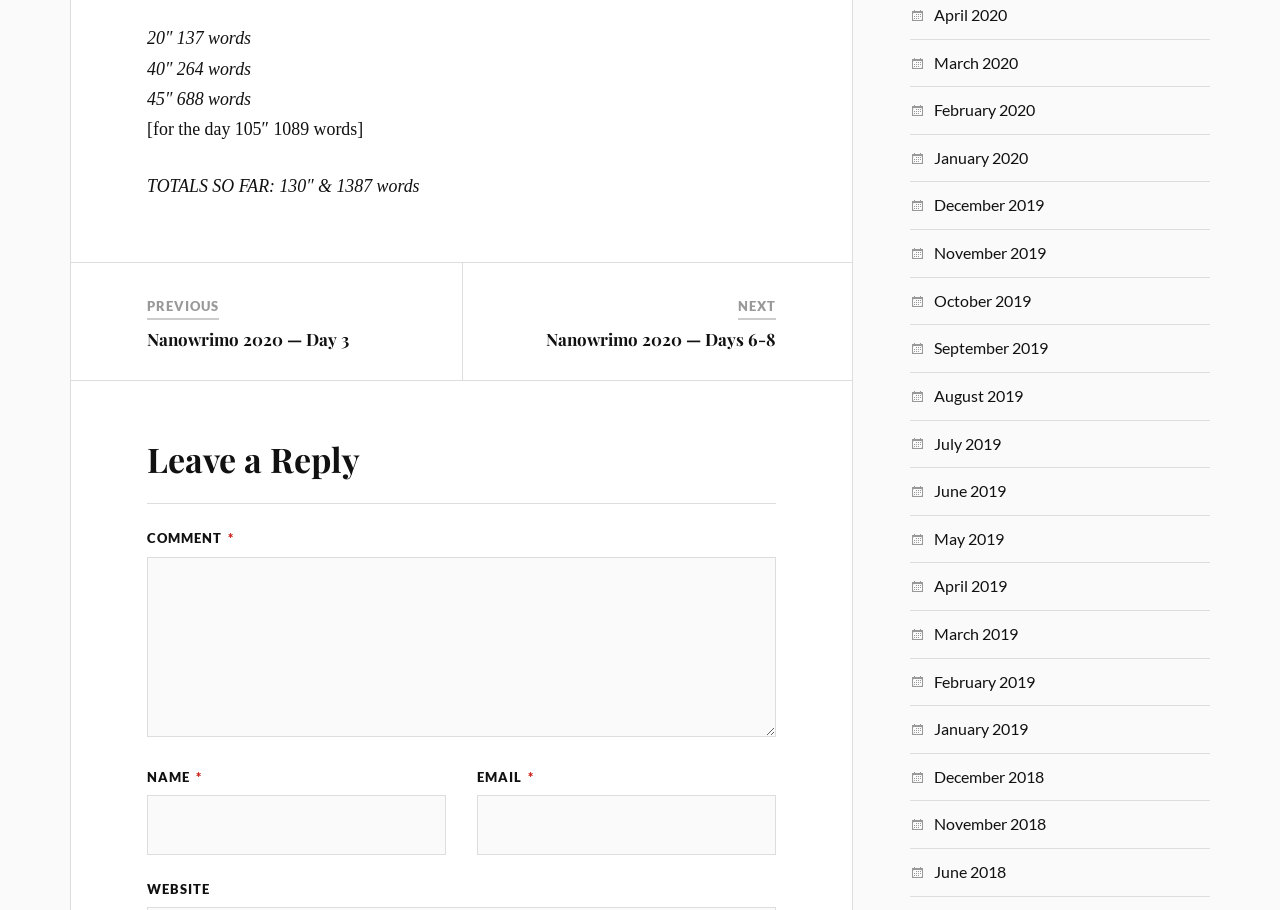Pinpoint the bounding box coordinates of the clickable area needed to execute the instruction: "Enter your name". The coordinates should be specified as four float numbers between 0 and 1, i.e., [left, top, right, bottom].

[0.115, 0.874, 0.348, 0.94]